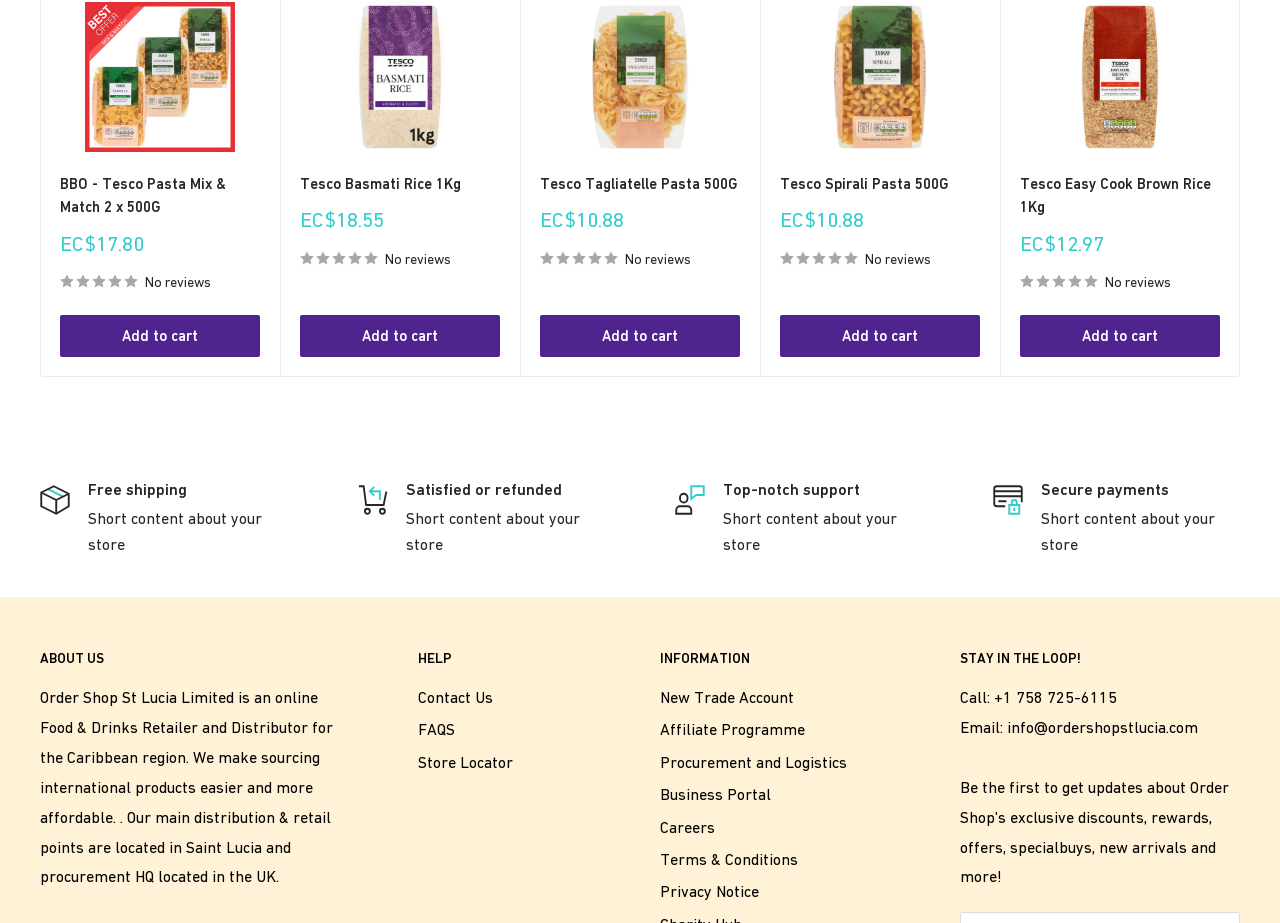Please provide a one-word or short phrase answer to the question:
What is the company's policy?

Satisfied or refunded